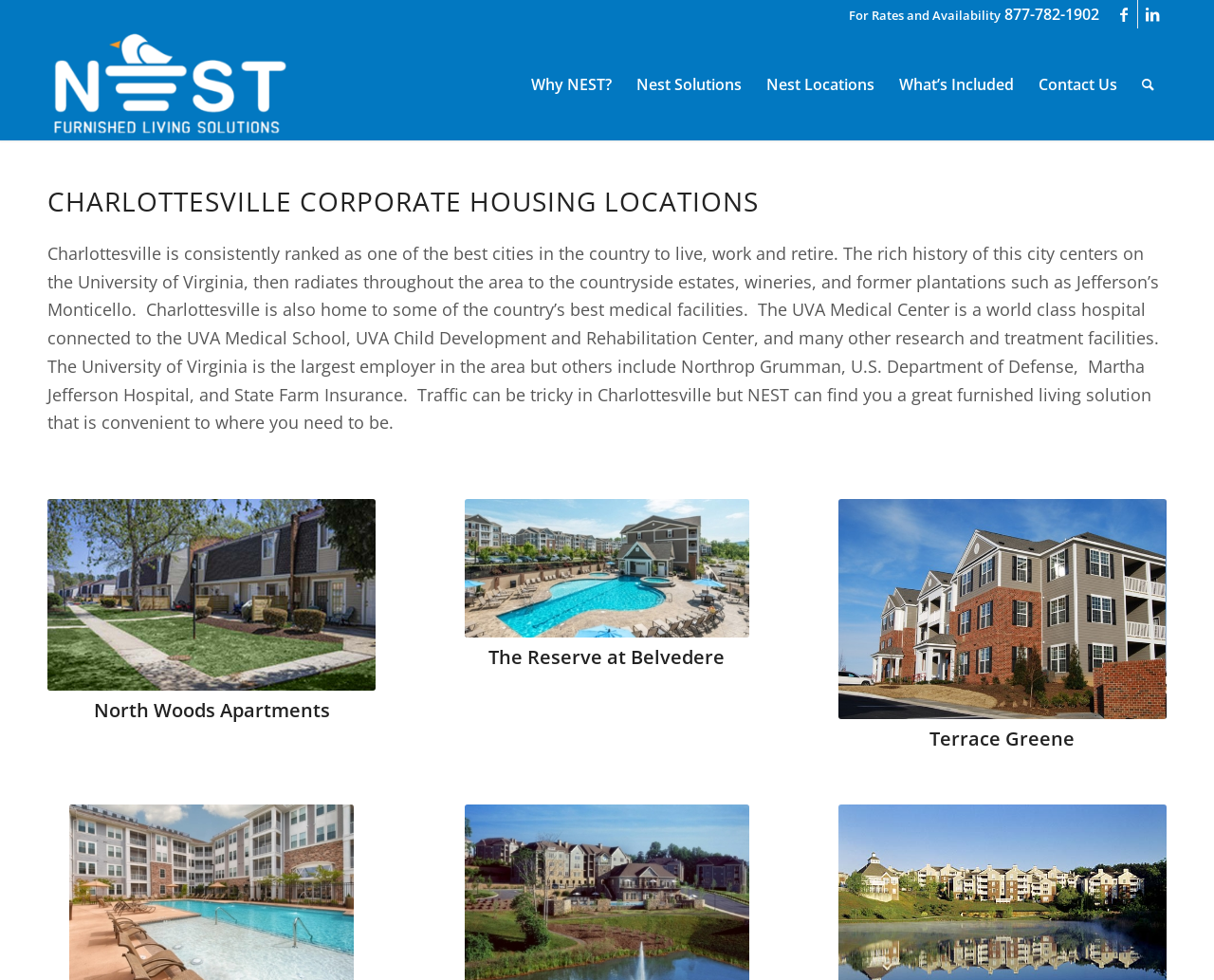Answer with a single word or phrase: 
What is the name of the hospital connected to the UVA Medical School?

UVA Medical Center